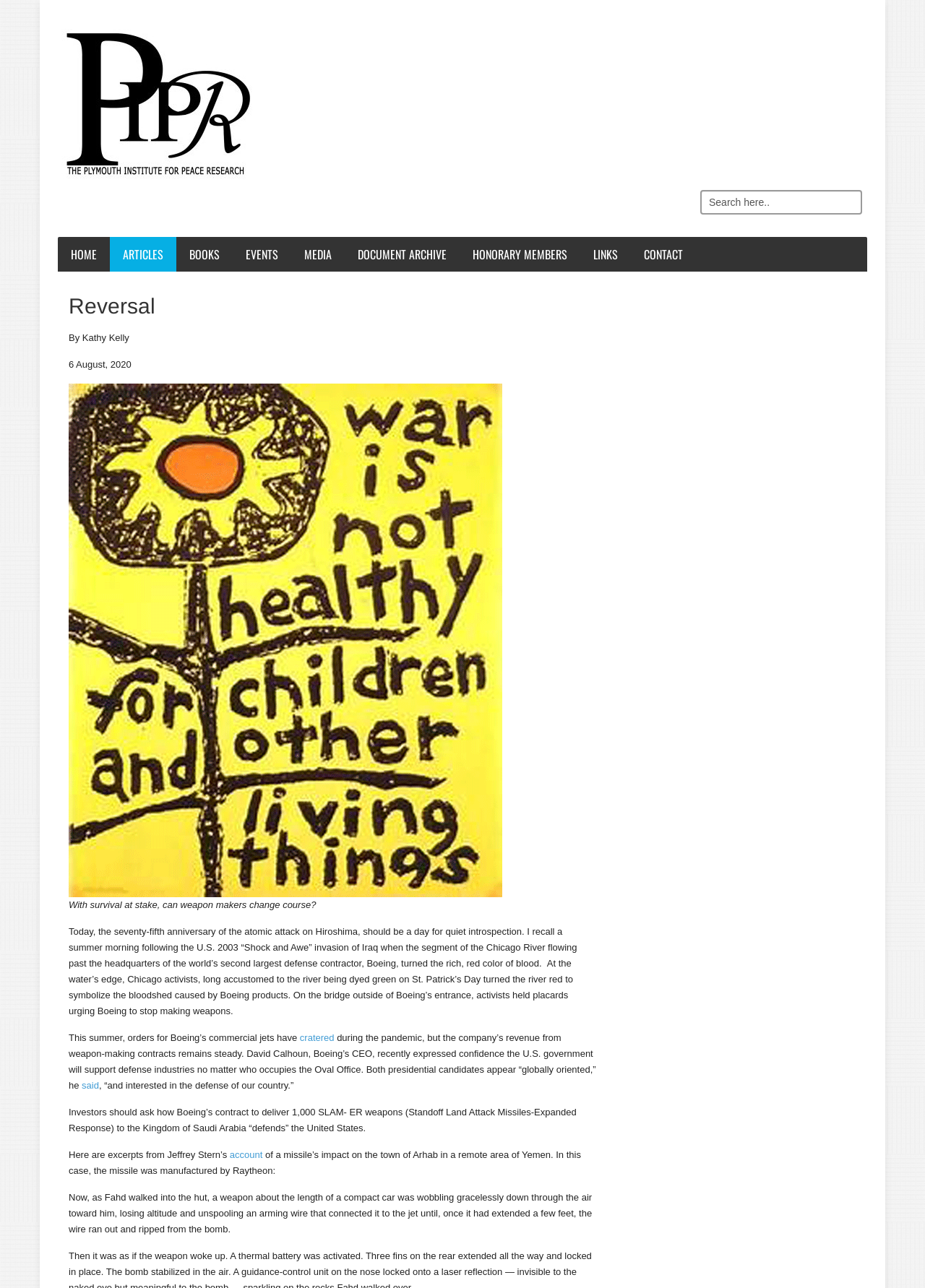Find the bounding box coordinates of the clickable area that will achieve the following instruction: "Read article by Kathy Kelly".

[0.074, 0.258, 0.14, 0.266]